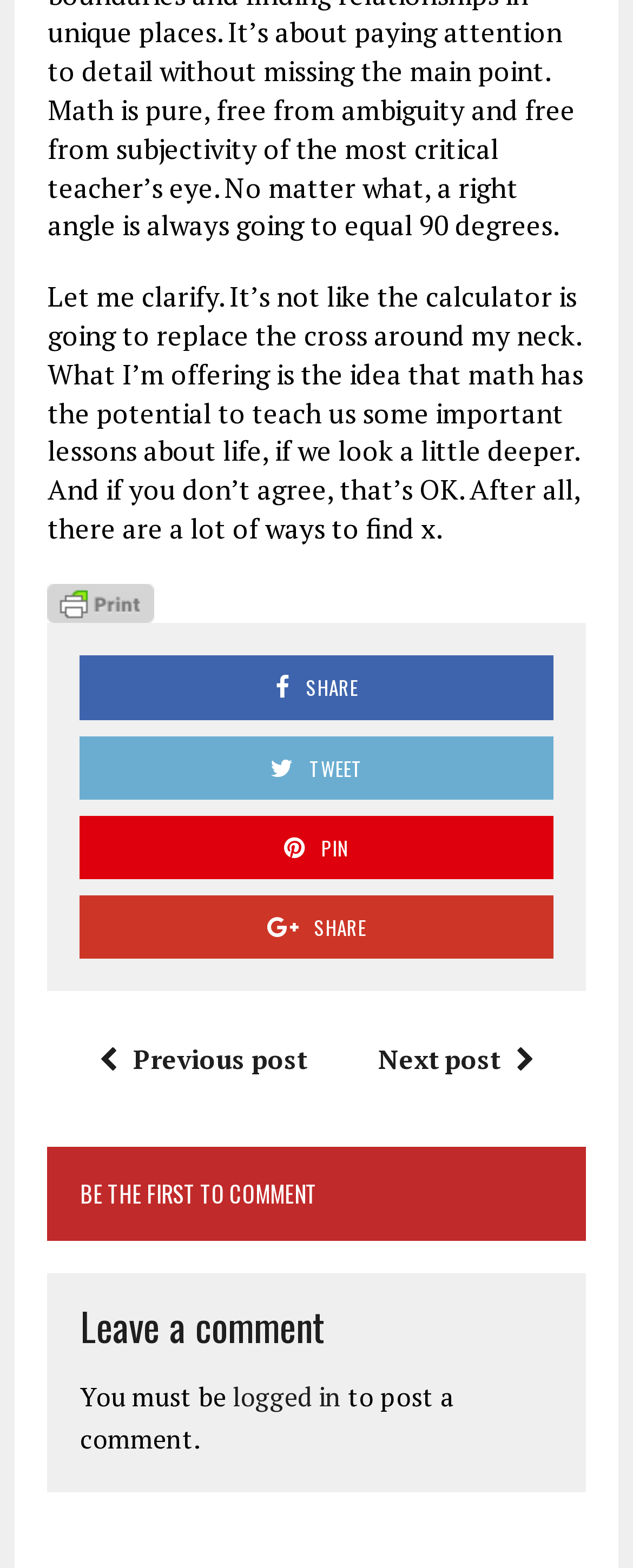Please locate the bounding box coordinates of the element that should be clicked to complete the given instruction: "Share the article".

[0.126, 0.418, 0.874, 0.459]